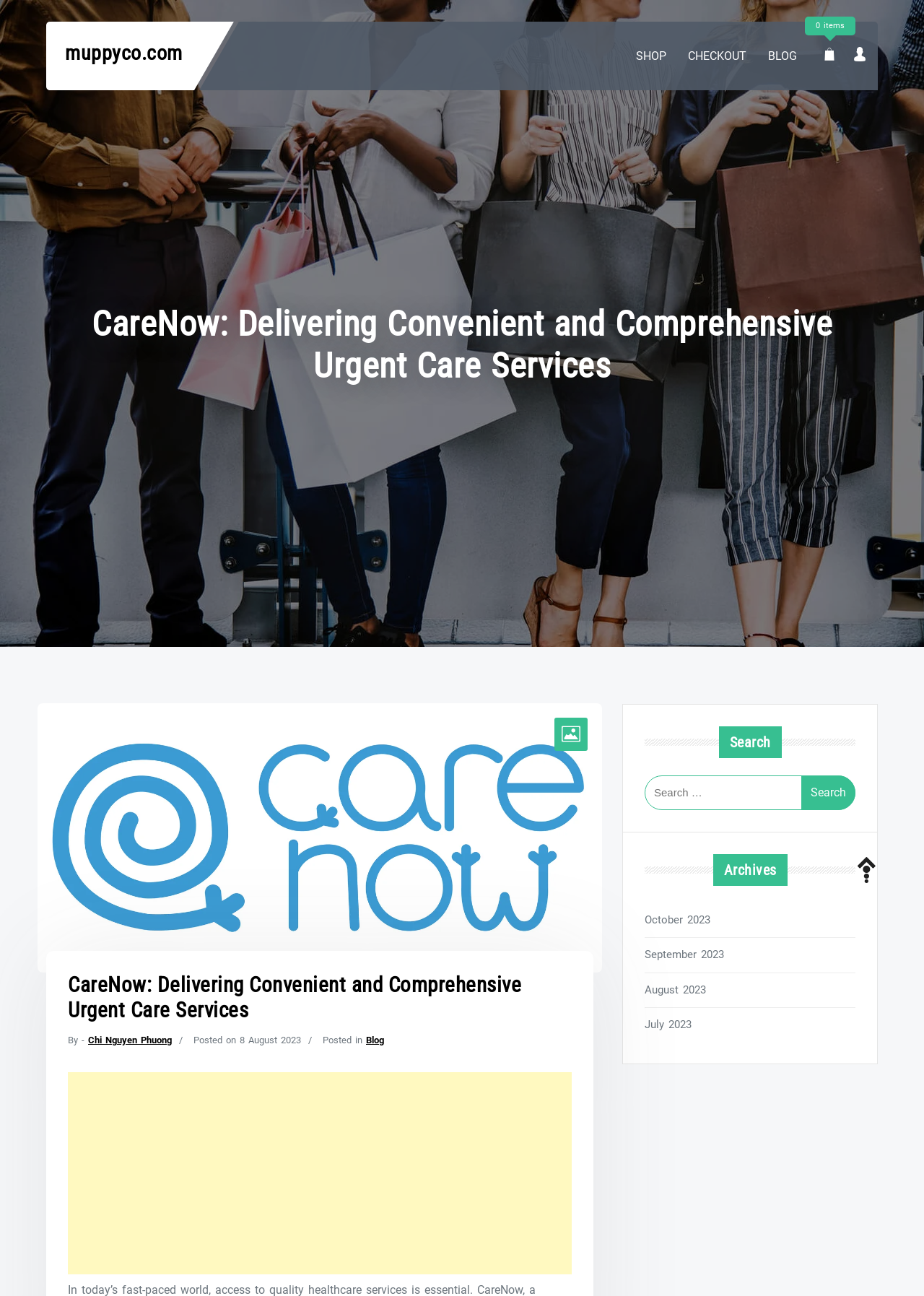Locate and provide the bounding box coordinates for the HTML element that matches this description: "parent_node: Skip to Content".

[0.914, 0.642, 0.984, 0.702]